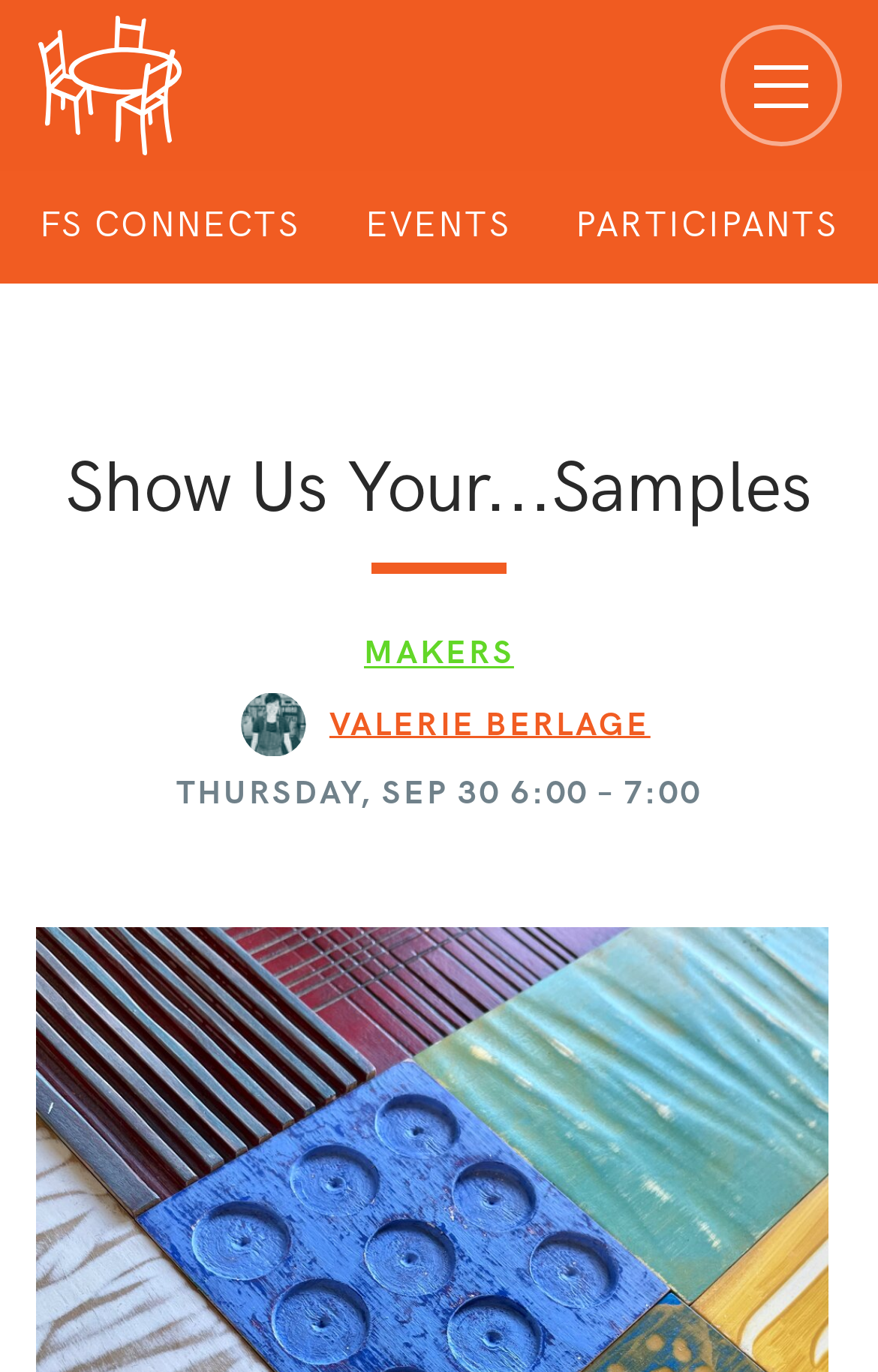Locate the bounding box of the UI element described by: "The Furniture Society" in the given webpage screenshot.

[0.041, 0.0, 0.738, 0.125]